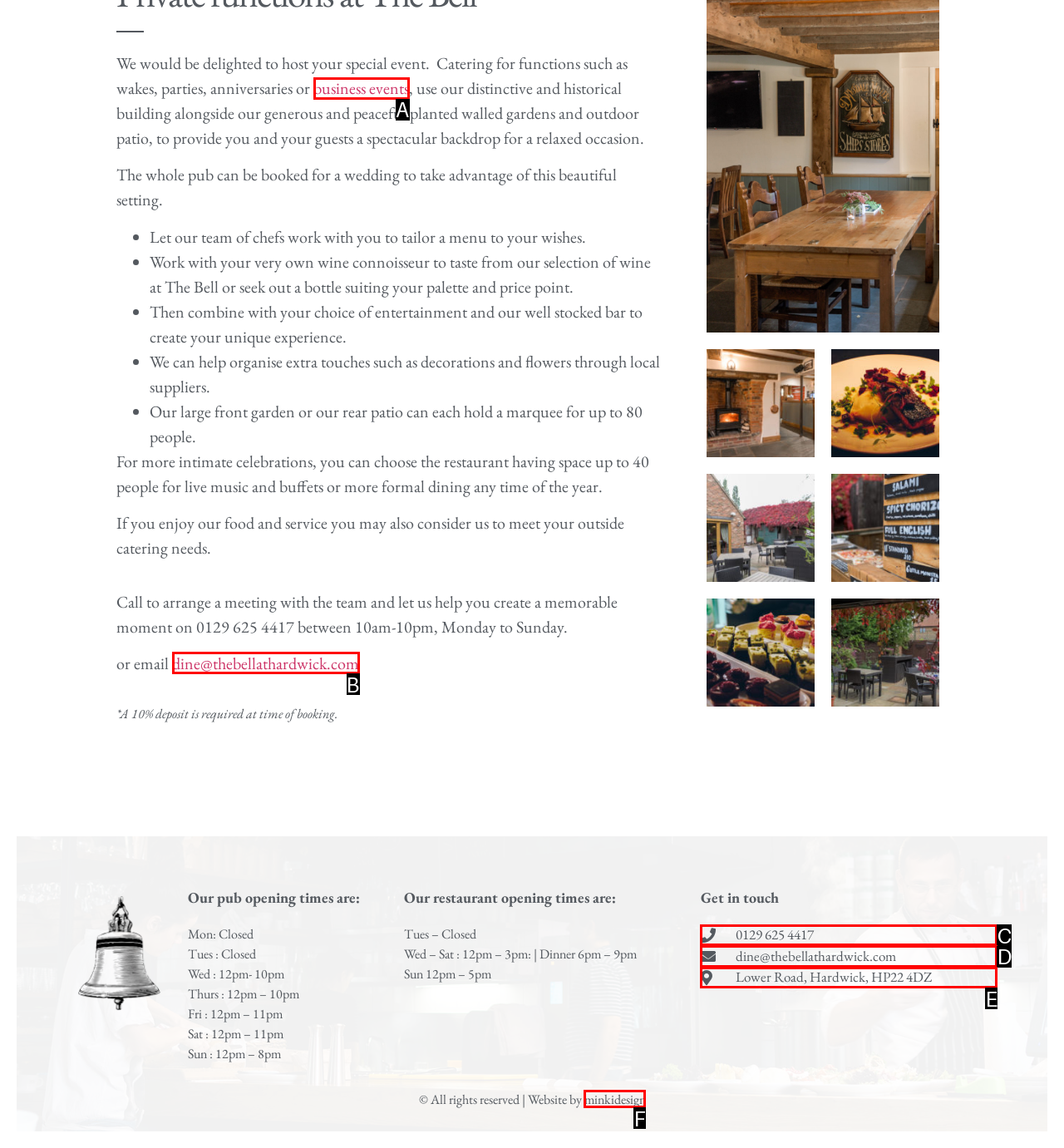Tell me which one HTML element best matches the description: 0129 625 4417
Answer with the option's letter from the given choices directly.

C